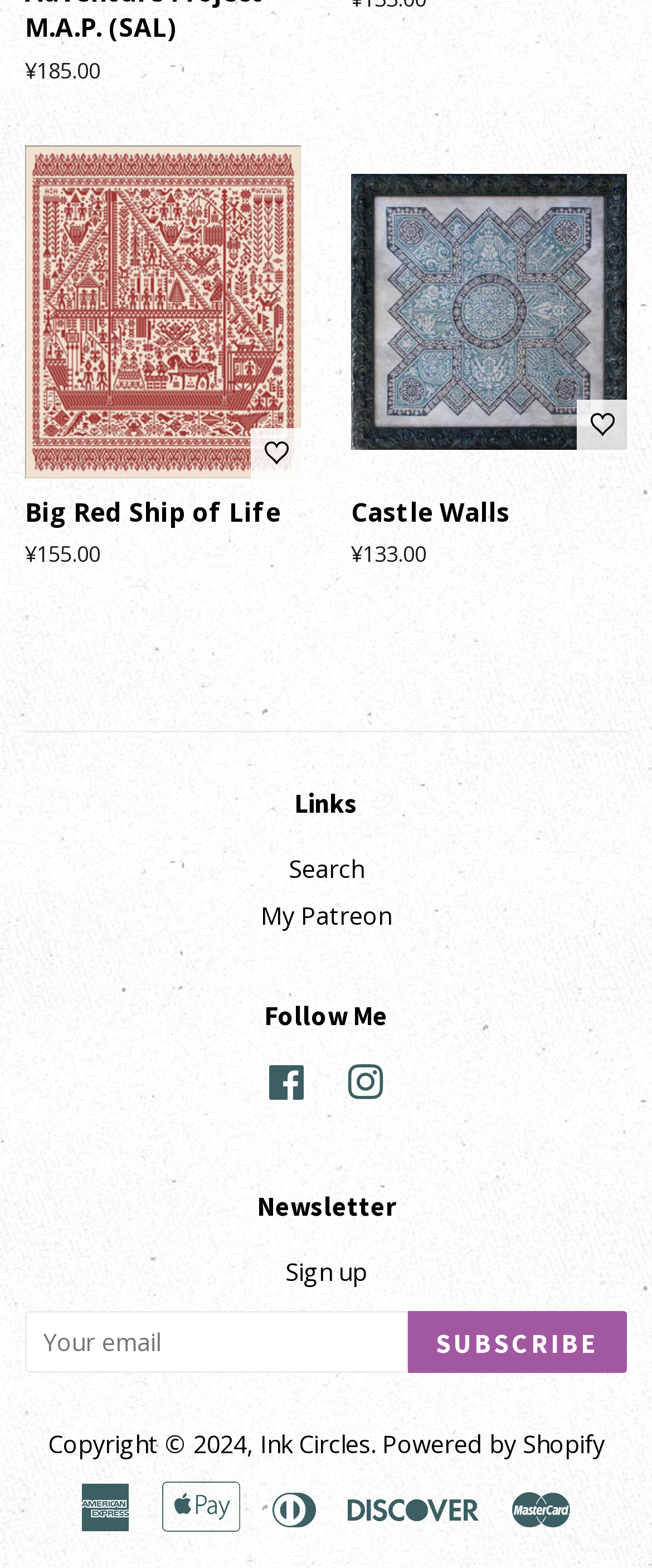Find and specify the bounding box coordinates that correspond to the clickable region for the instruction: "Search".

[0.442, 0.544, 0.558, 0.564]